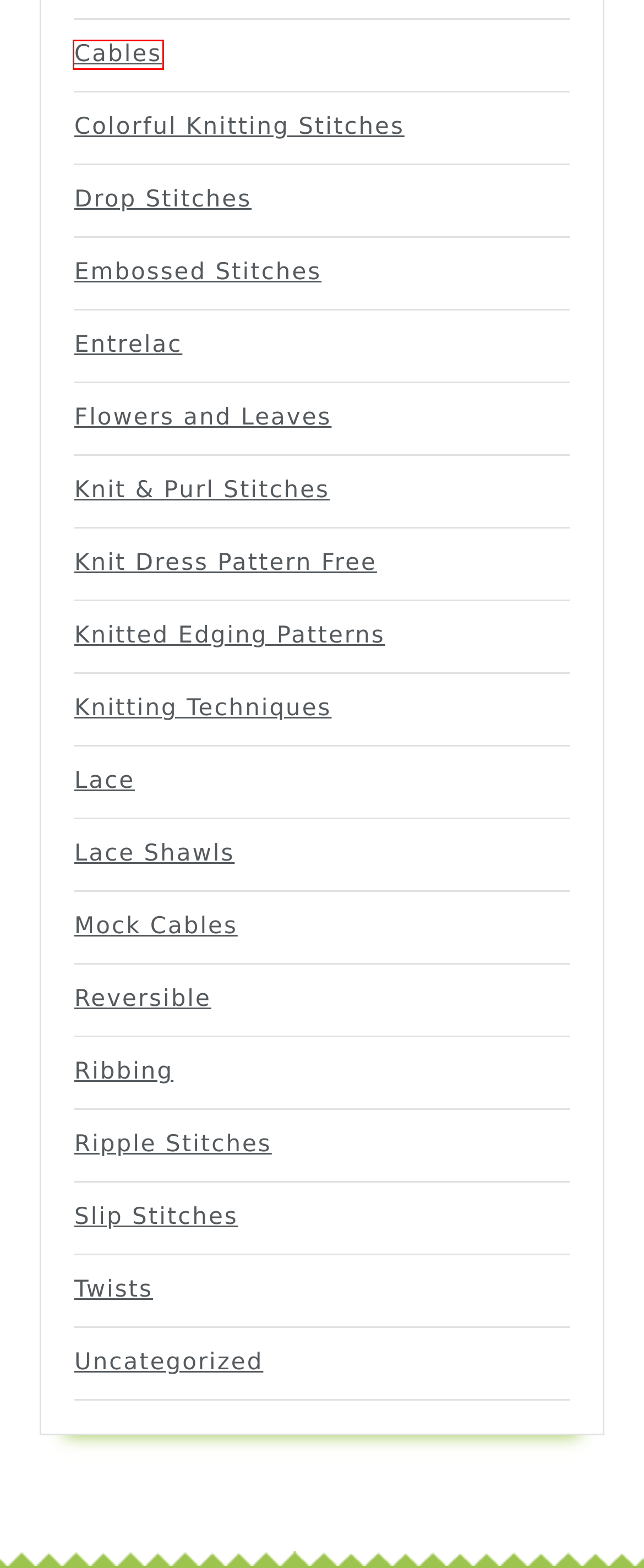Using the screenshot of a webpage with a red bounding box, pick the webpage description that most accurately represents the new webpage after the element inside the red box is clicked. Here are the candidates:
A. Entrelac - Knitting Kingdom
B. Drop Stitches - Knitting Kingdom
C. Knit Dress Pattern Free - Knitting Kingdom
D. Ribbing - Knitting Kingdom
E. Ripple Stitches - Knitting Kingdom
F. Flowers and Leaves - Knitting Kingdom
G. Cables - Knitting Kingdom
H. Mock Cables - Knitting Kingdom

G